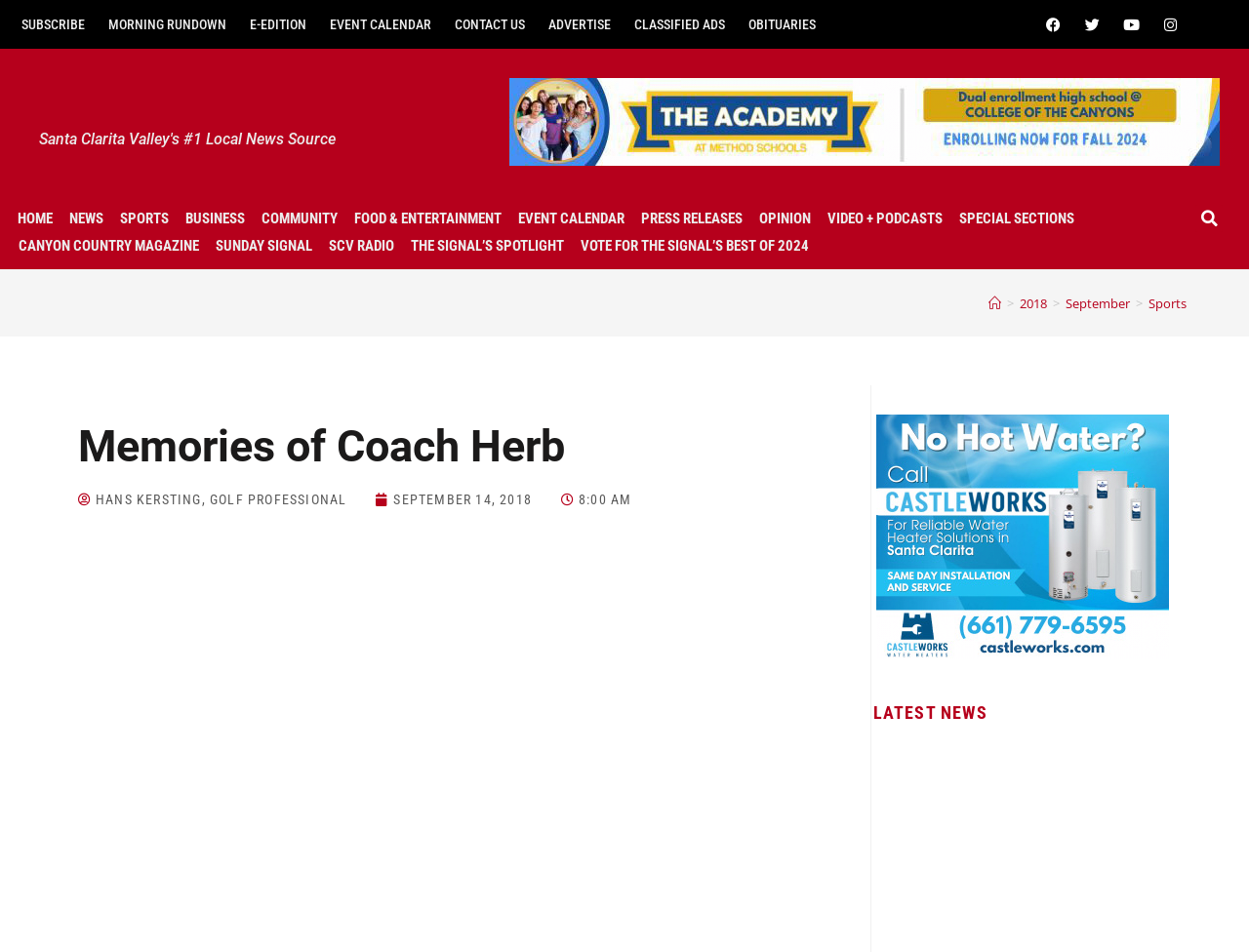Find the bounding box coordinates of the clickable area required to complete the following action: "Read the 'Memories of Coach Herb' article".

[0.062, 0.446, 0.668, 0.492]